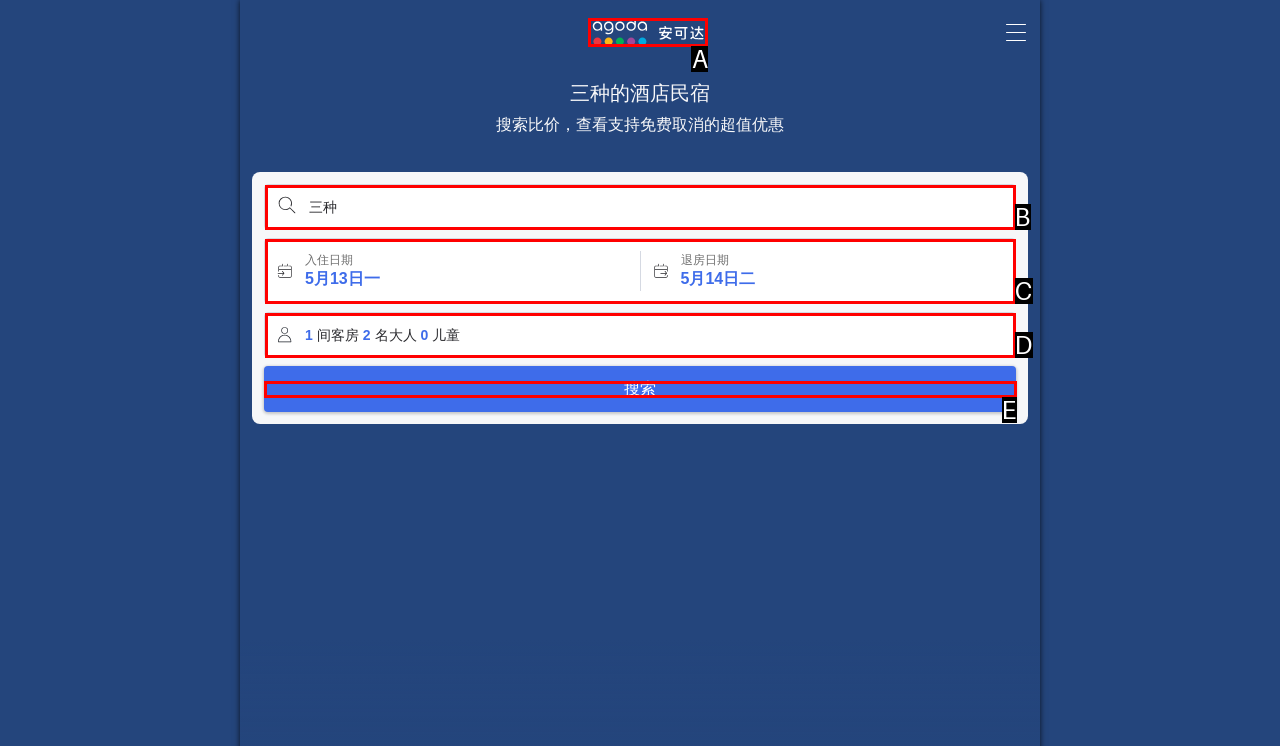Find the option that matches this description: 1间客房2名大人0儿童
Provide the matching option's letter directly.

D